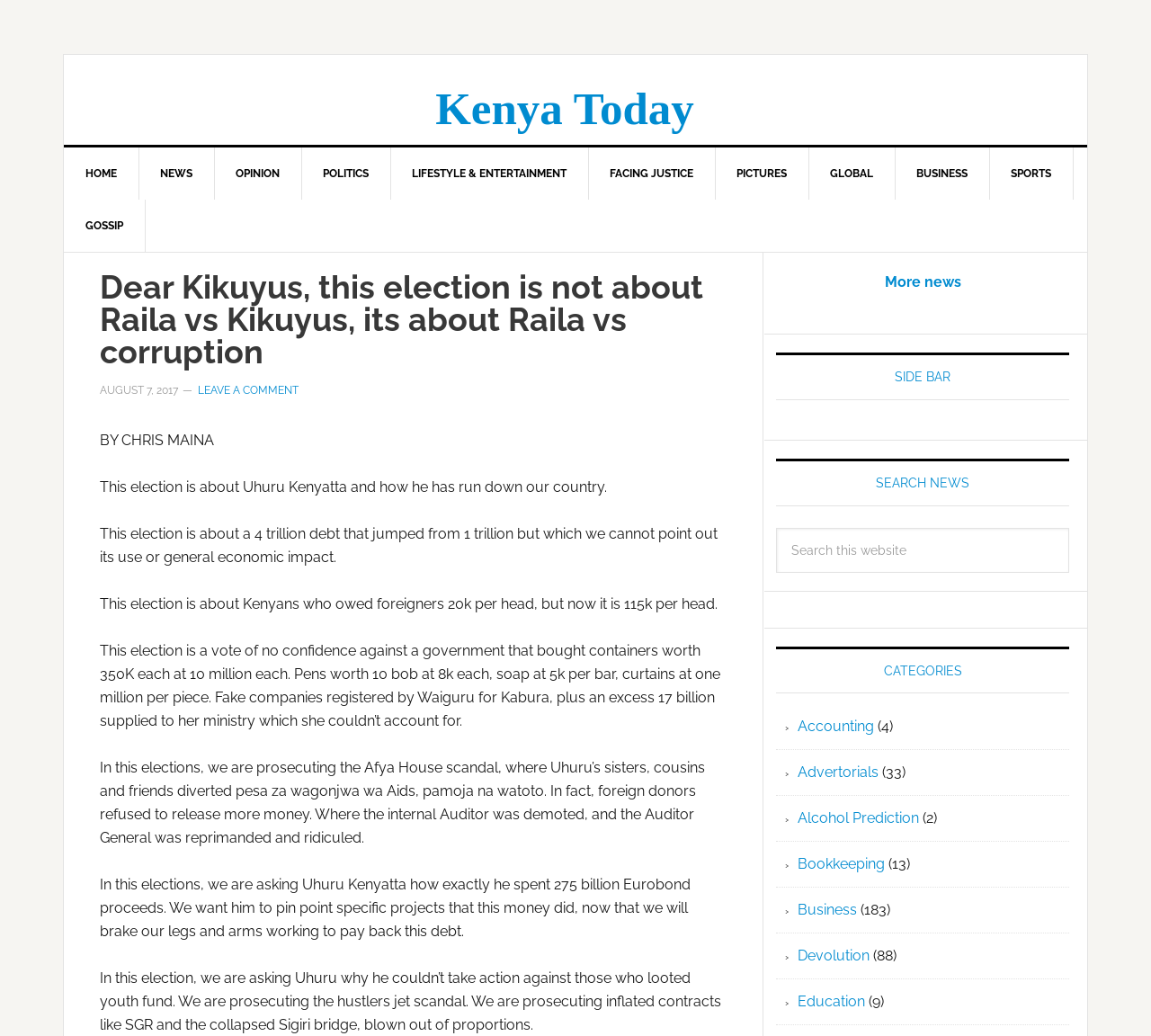Please determine the bounding box coordinates of the area that needs to be clicked to complete this task: 'Click on the 'POLITICS' link'. The coordinates must be four float numbers between 0 and 1, formatted as [left, top, right, bottom].

[0.262, 0.142, 0.34, 0.193]